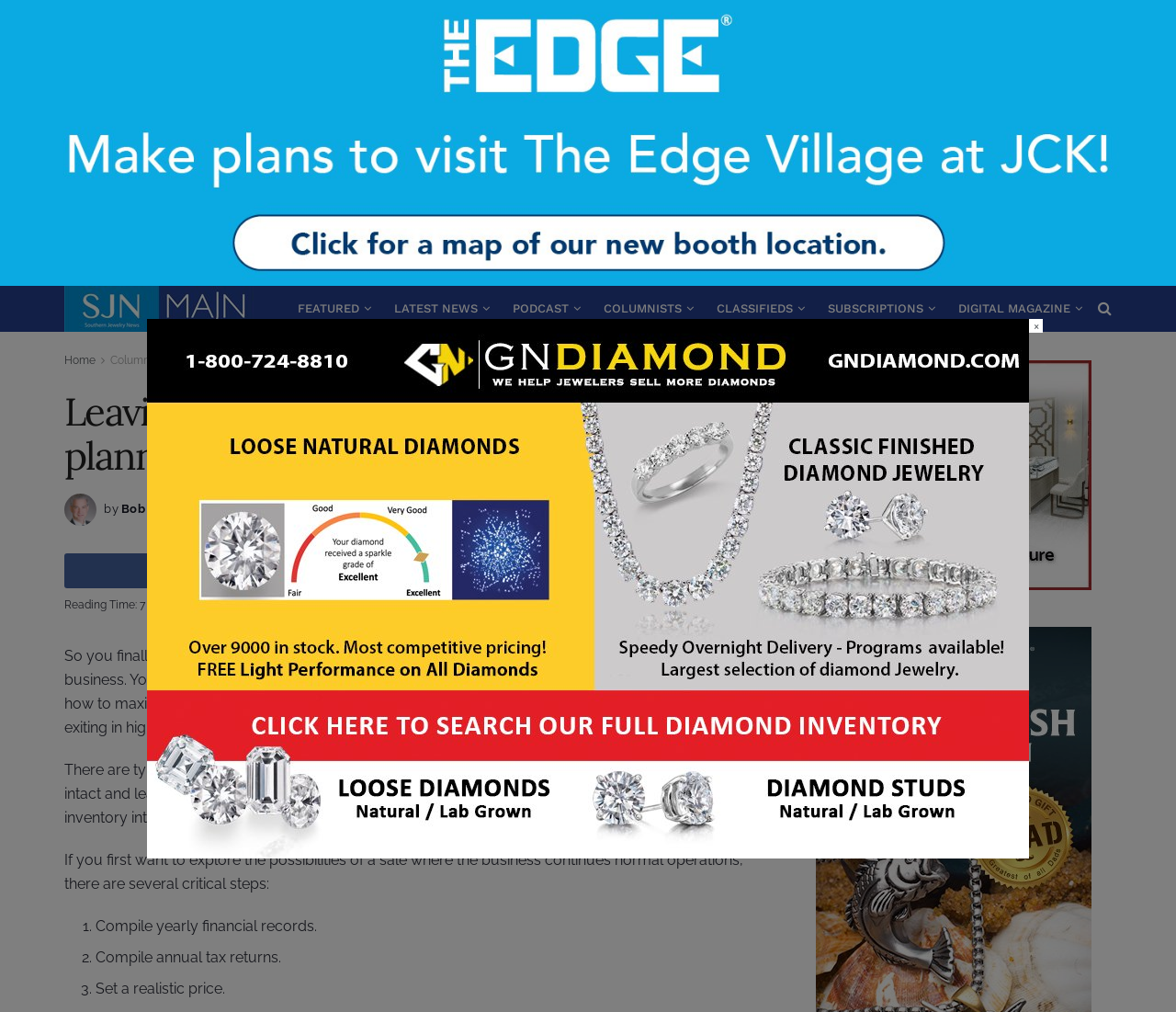Respond to the question below with a single word or phrase: What is the topic of the article?

Selling a retail business